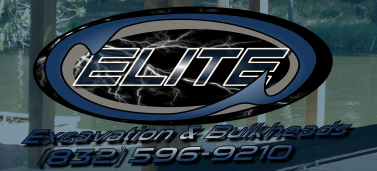What services does the company offer?
Using the image as a reference, answer the question in detail.

The services offered by the company are clearly noted below the company name, indicating that the company specializes in earthwork solutions, specifically in excavation and bulkheads.